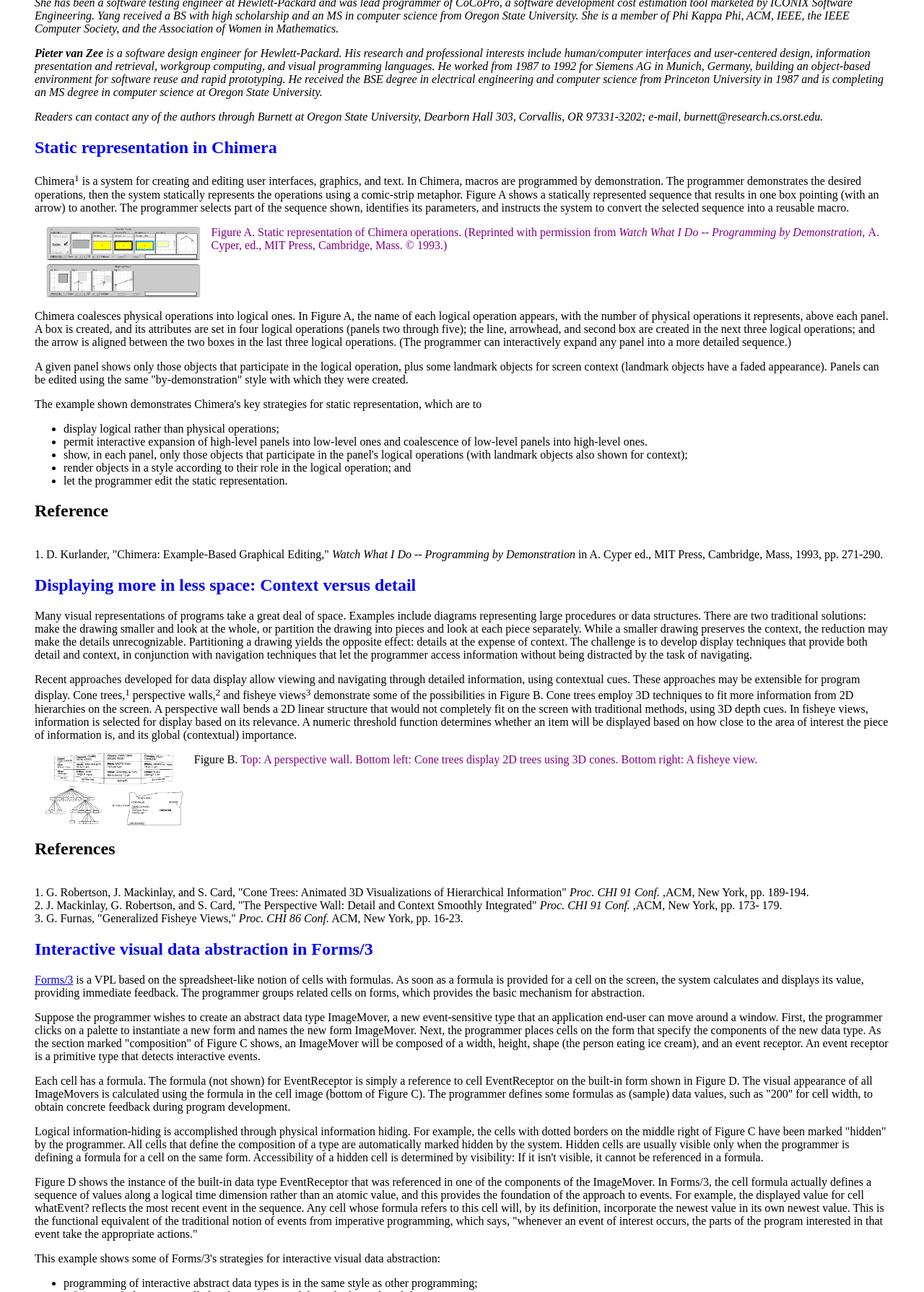Based on the image, provide a detailed response to the question:
What is the name of the data type that an application end-user can move around a window?

The answer can be found in the section 'Interactive visual data abstraction in Forms/3', which describes ImageMover as a new event-sensitive type that an application end-user can move around a window.